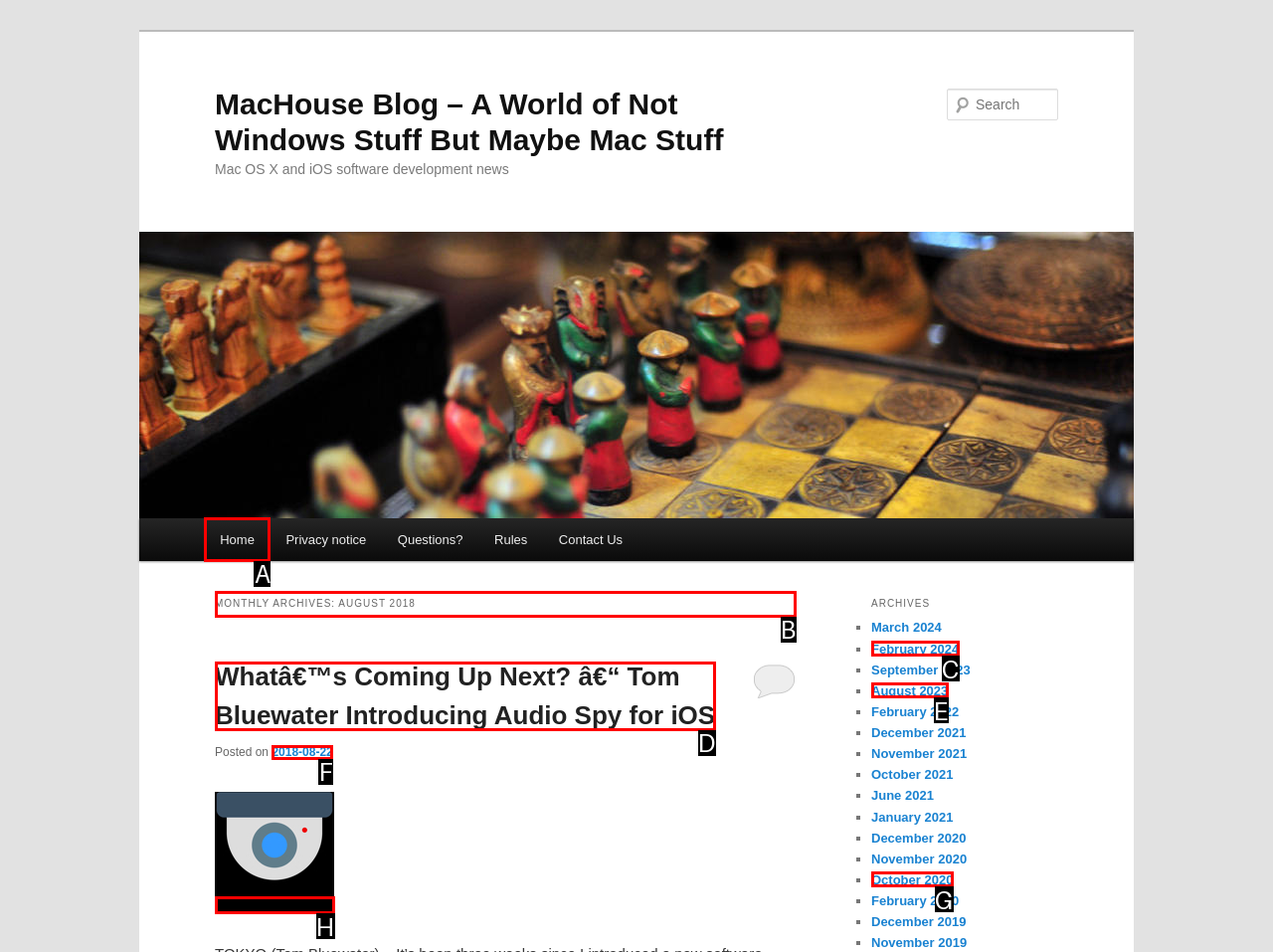Determine the right option to click to perform this task: Read August 2018 archives
Answer with the correct letter from the given choices directly.

B